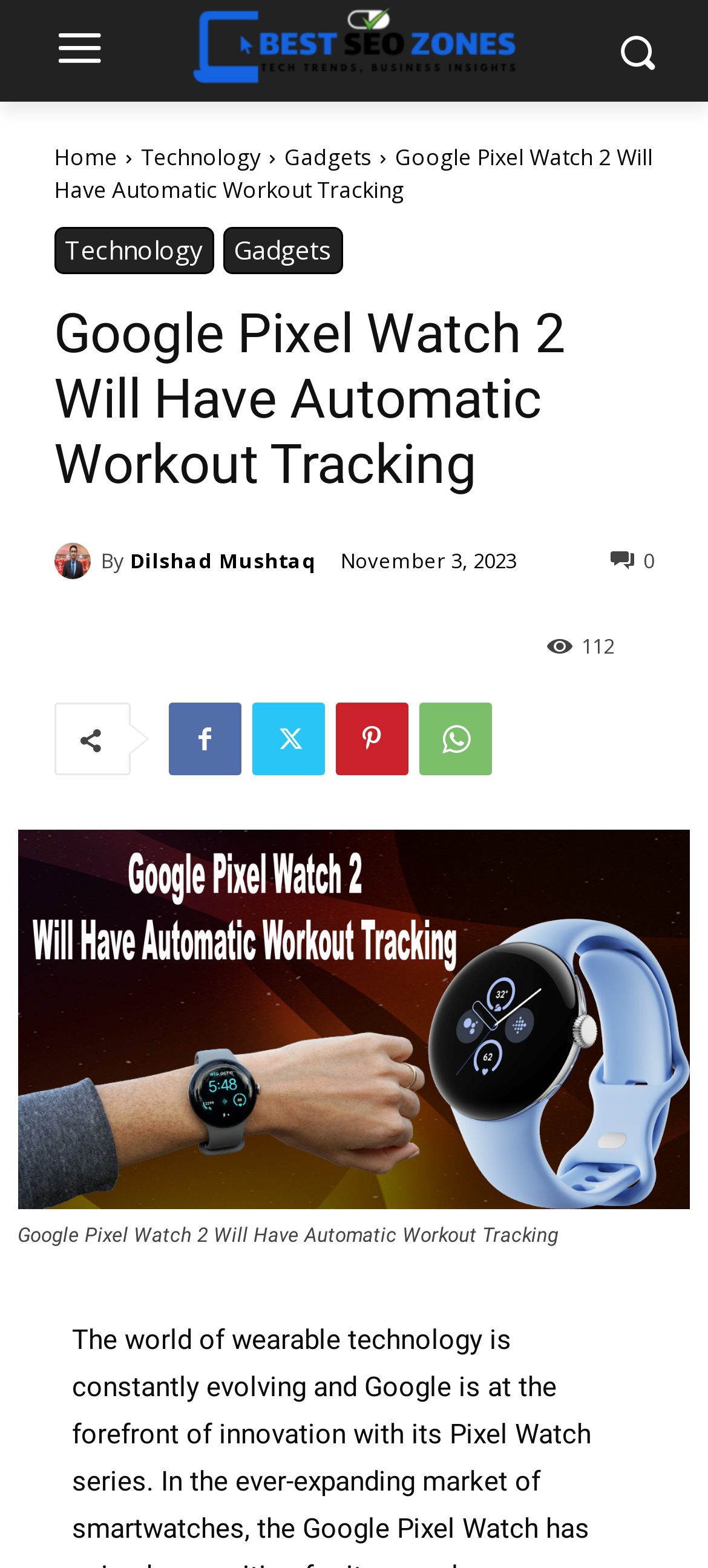Please identify the primary heading of the webpage and give its text content.

Google Pixel Watch 2 Will Have Automatic Workout Tracking